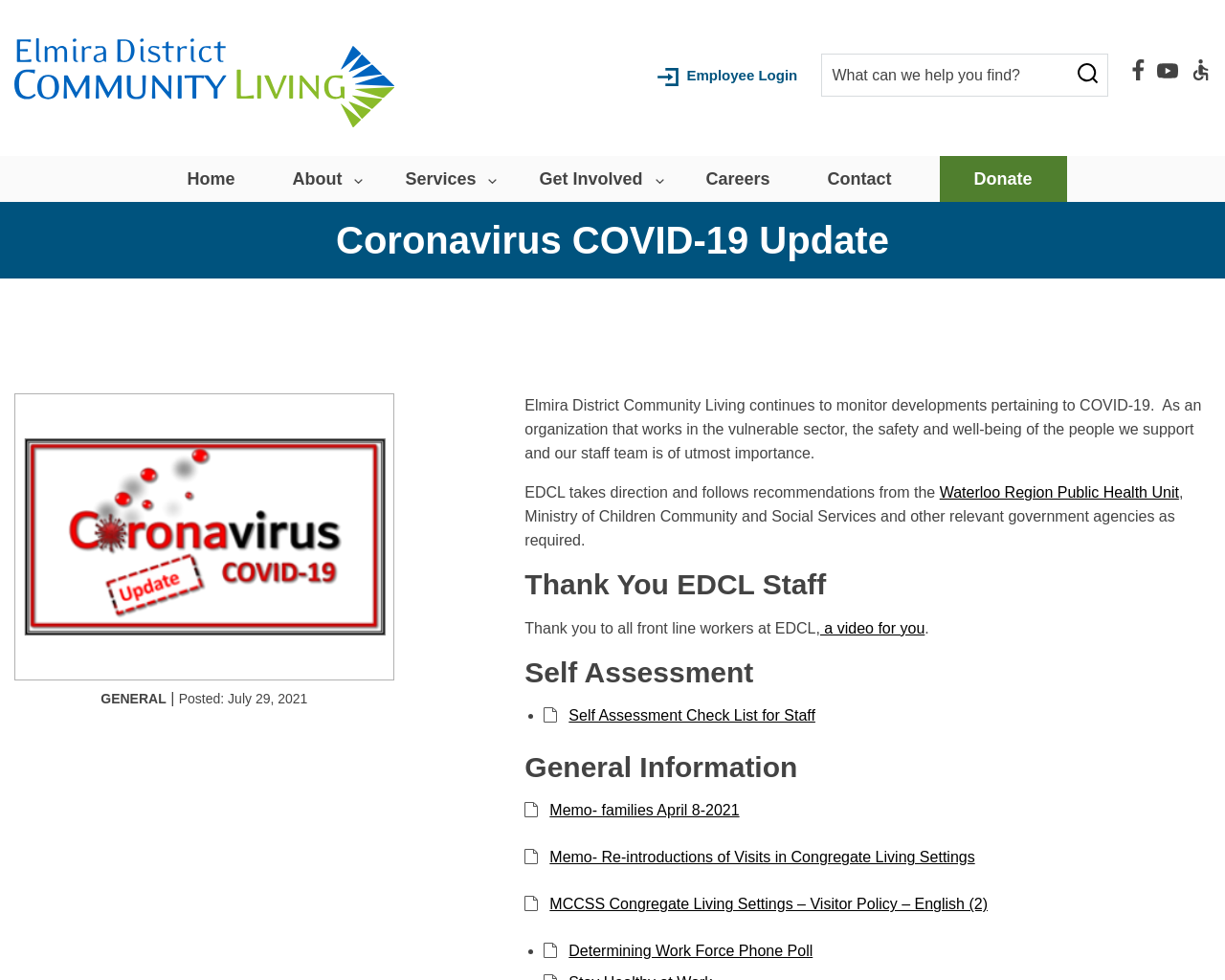Craft a detailed narrative of the webpage's structure and content.

The webpage is about Coronavirus COVID-19 updates from Elmira District Community Living. At the top left, there is a logo of Elmira District Community Living, accompanied by a link to the organization's homepage. On the top right, there are several links, including "Employee Login" and a search bar with a "Search" button.

Below the top section, there is a horizontal menu bar with several menu items, including "Home", "About", "Services", "Get Involved", "Careers", "Contact", and "Donate".

The main content of the webpage is divided into several sections. The first section is a heading "Coronavirus COVID-19 Update" followed by a brief introduction to the organization's response to COVID-19. There is a timestamp "Posted: July 29, 2021" indicating when the update was posted.

The next section is a message from the organization, stating that they are monitoring developments related to COVID-19 and following recommendations from relevant government agencies. There is a link to the Waterloo Region Public Health Unit.

Following this, there are three sections with headings "Thank You EDCL Staff", "Self Assessment", and "General Information". The "Thank You EDCL Staff" section expresses gratitude to frontline workers and includes a link to a video. The "Self Assessment" section provides a checklist for staff, and the "General Information" section includes several links to memos and policies related to COVID-19.

Throughout the webpage, there are several images, including the organization's logo and icons for the menu items. The layout is organized, with clear headings and concise text, making it easy to navigate and find relevant information.